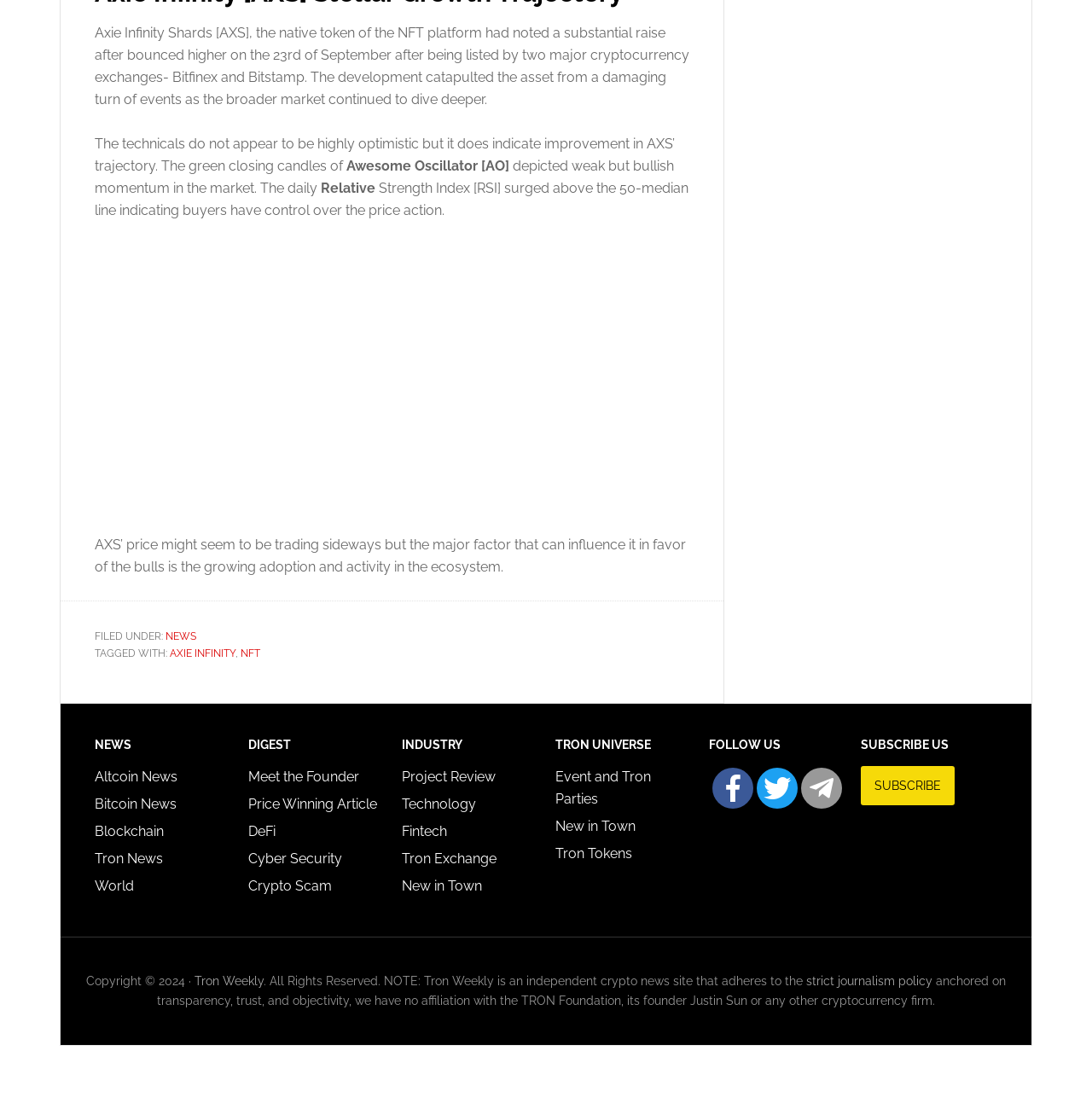Given the following UI element description: "Blockchain", find the bounding box coordinates in the webpage screenshot.

[0.087, 0.75, 0.15, 0.765]